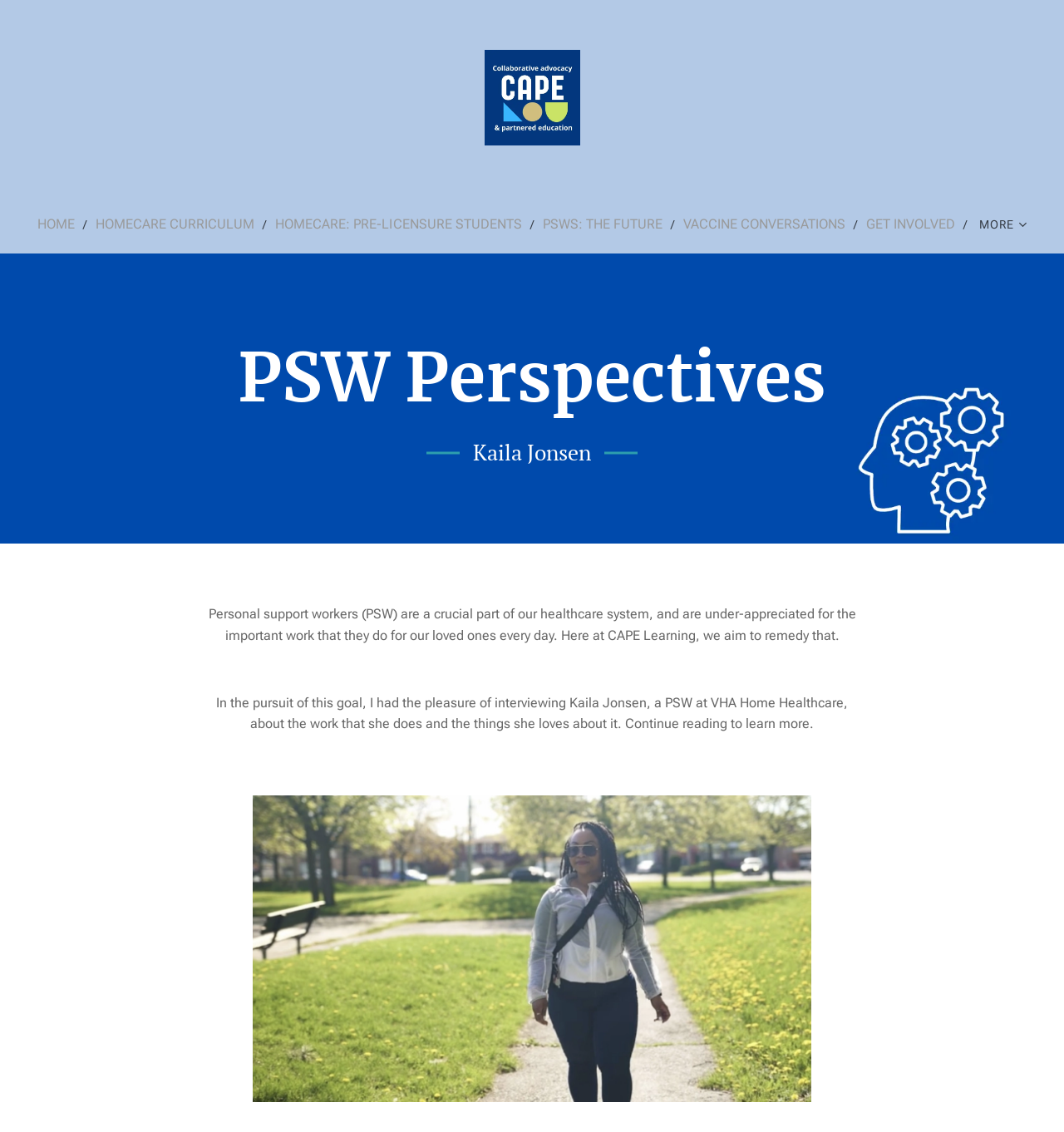Explain in detail what is displayed on the webpage.

The webpage is about personal support workers (PSWs) and their importance in the healthcare system. At the top, there is a navigation menu with 8 links, including "HOME", "HOMECARE CURRICULUM", "HOMECARE: PRE-LICENSURE STUDENTS", "PSWS: THE FUTURE", "VACCINE CONVERSATIONS", "GET INVOLVED", "MORE", and an icon represented by "\uf107". 

Below the navigation menu, there are two headings, "PSW Perspectives" and "Kaila Jonsen", which are positioned side by side. 

Under the headings, there is a paragraph of text that explains the importance of PSWs and how they are under-appreciated. The text also introduces the goal of CAPE Learning, which is to recognize the value of PSWs.

Further down, there is another paragraph of text that describes an interview with Kaila Jonsen, a PSW at VHA Home Healthcare, about her work and what she loves about it. The text invites the reader to continue reading to learn more.